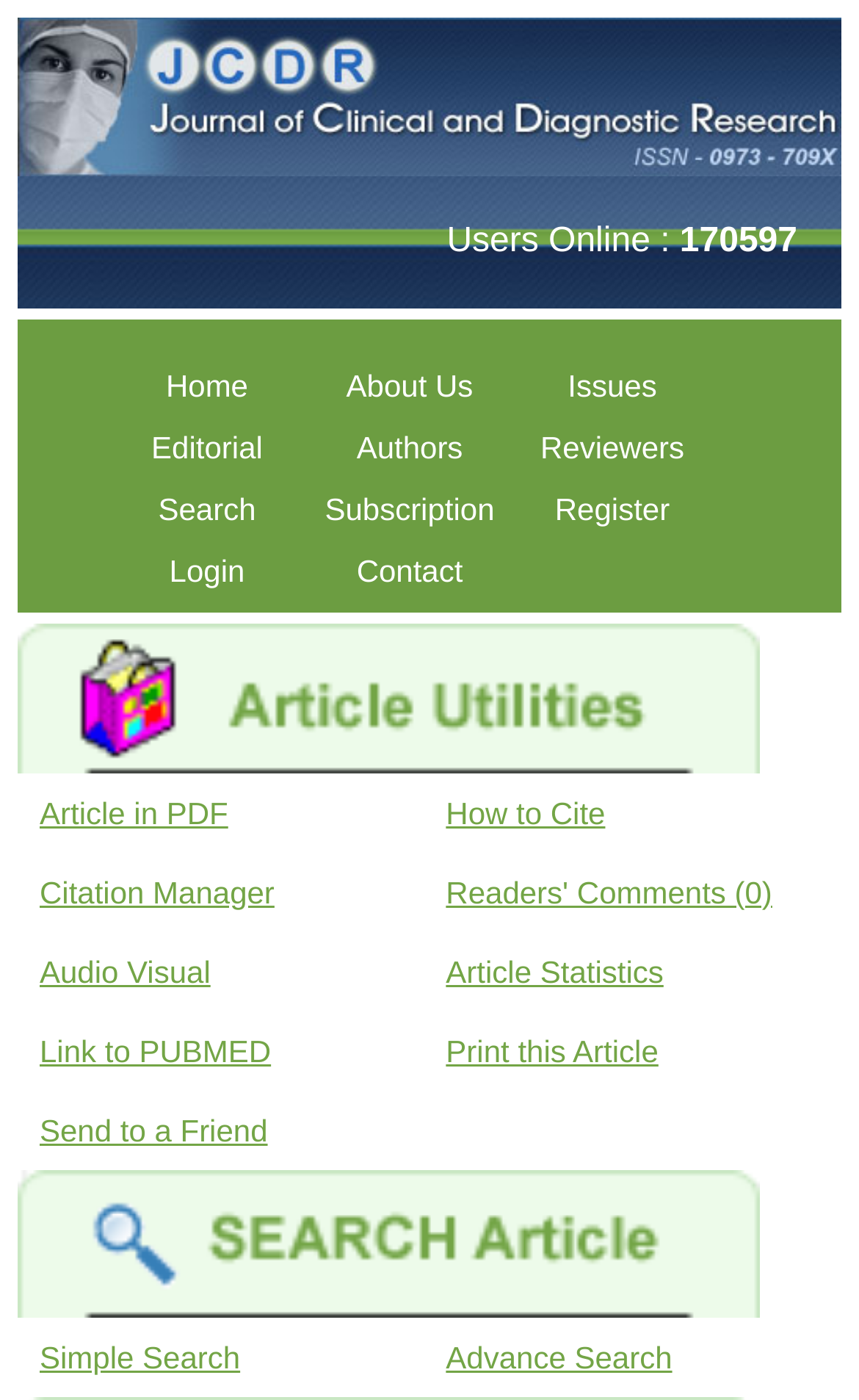How many options are available in the search section?
Give a single word or phrase answer based on the content of the image.

2